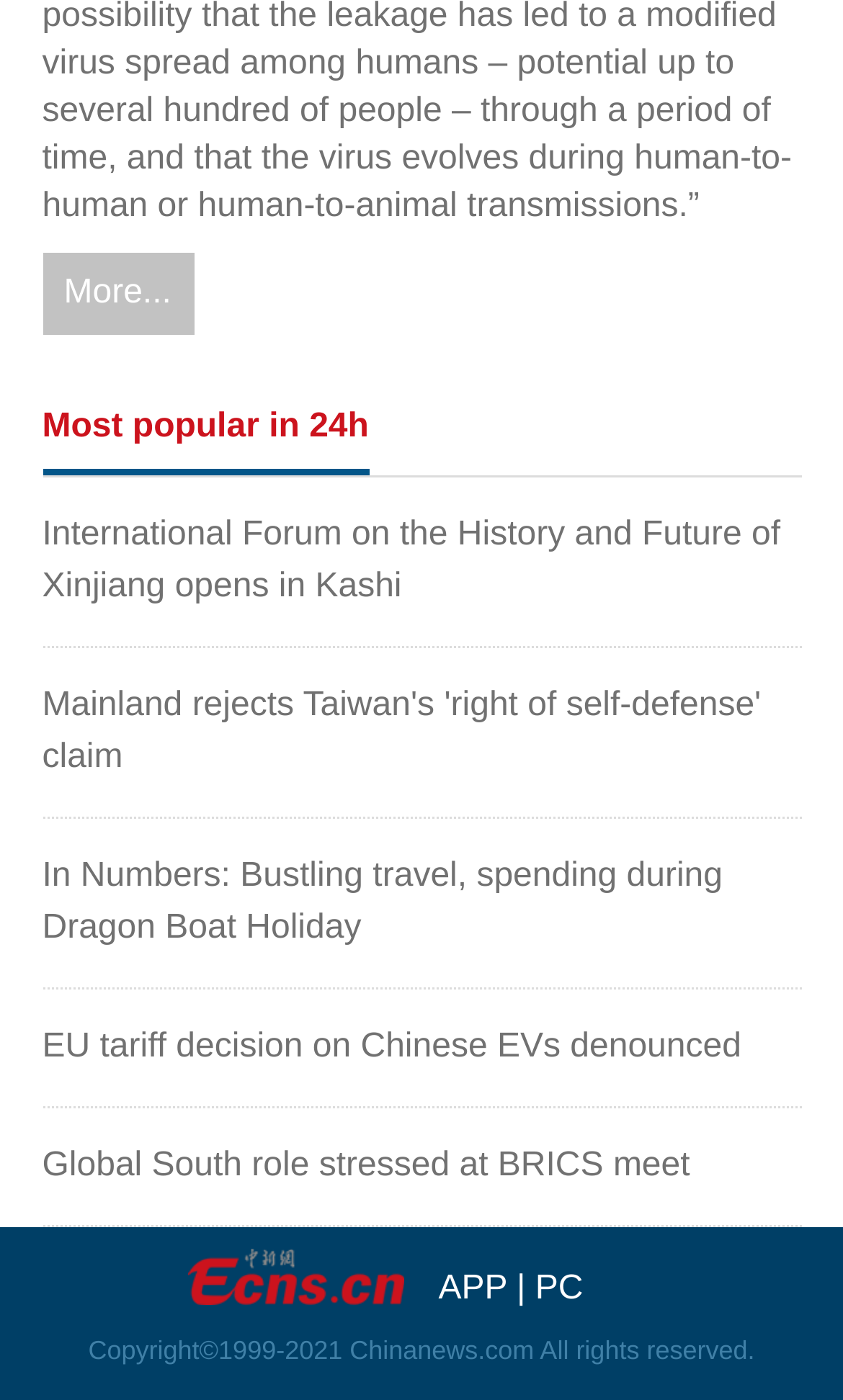Please find the bounding box coordinates of the clickable region needed to complete the following instruction: "Switch to PC version". The bounding box coordinates must consist of four float numbers between 0 and 1, i.e., [left, top, right, bottom].

[0.635, 0.907, 0.692, 0.934]